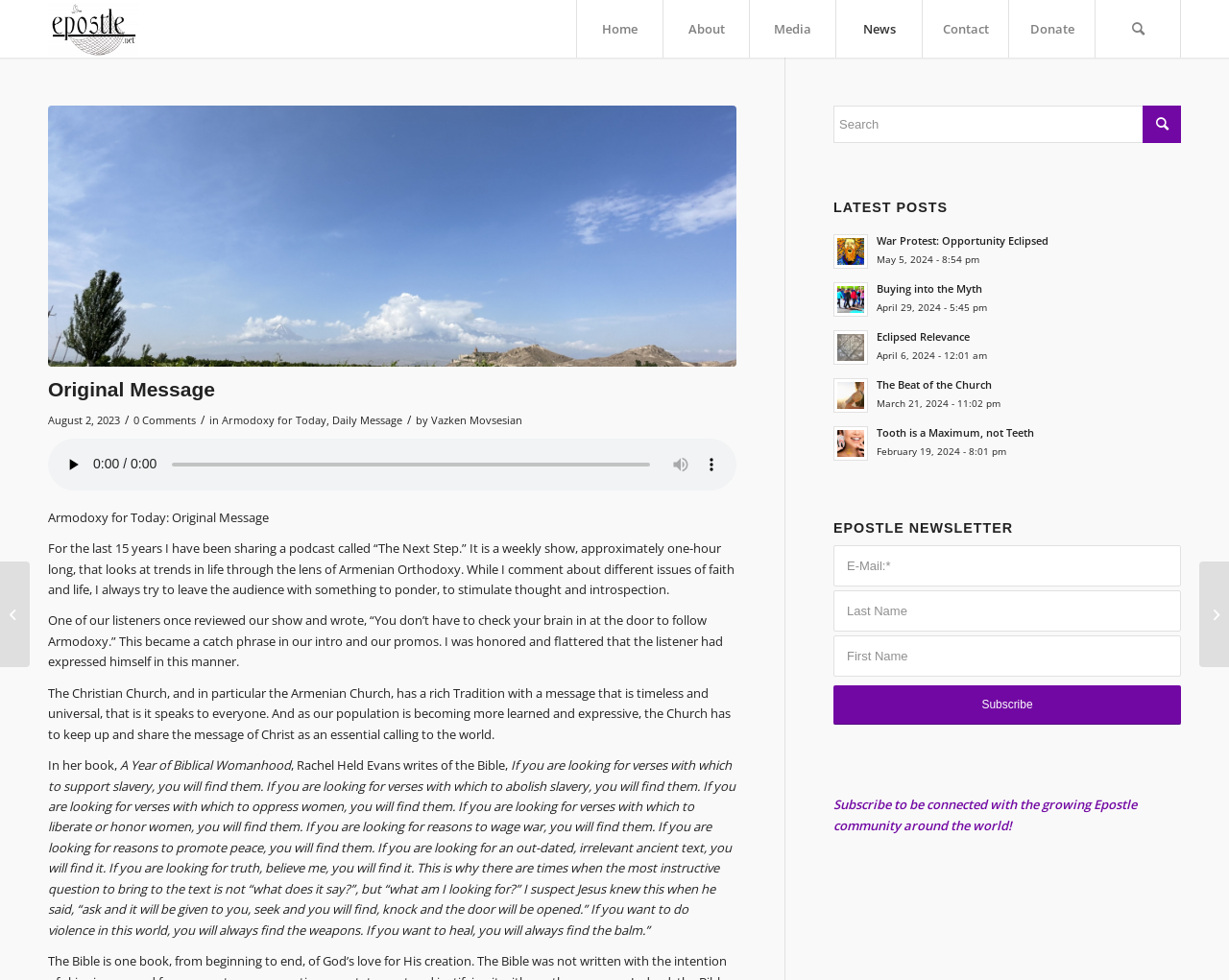Please give a one-word or short phrase response to the following question: 
What is the author of the original message?

Vazken Movsesian